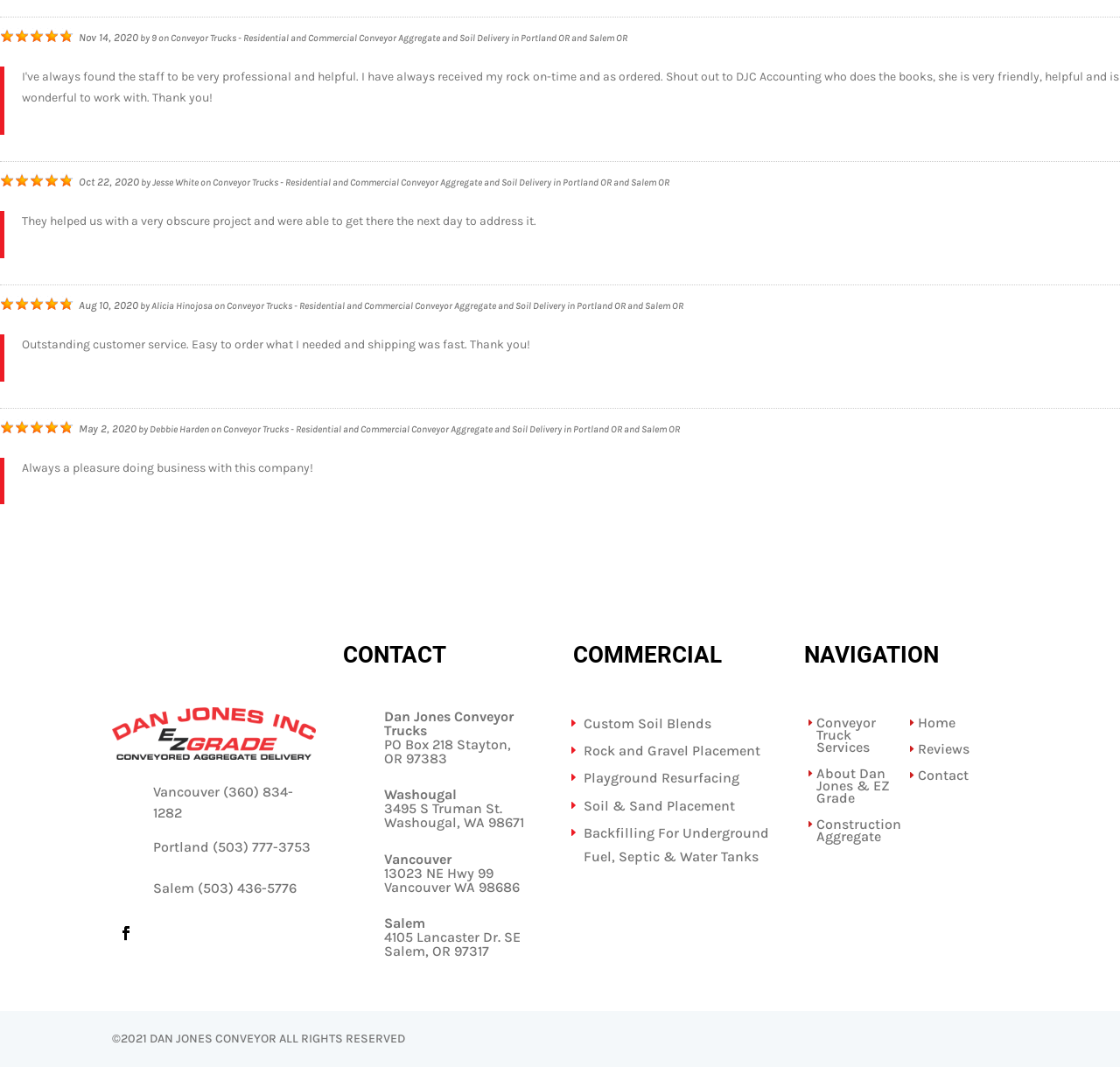Highlight the bounding box coordinates of the element you need to click to perform the following instruction: "Click the 'Vancouver (360) 834-1282' link."

[0.137, 0.734, 0.262, 0.769]